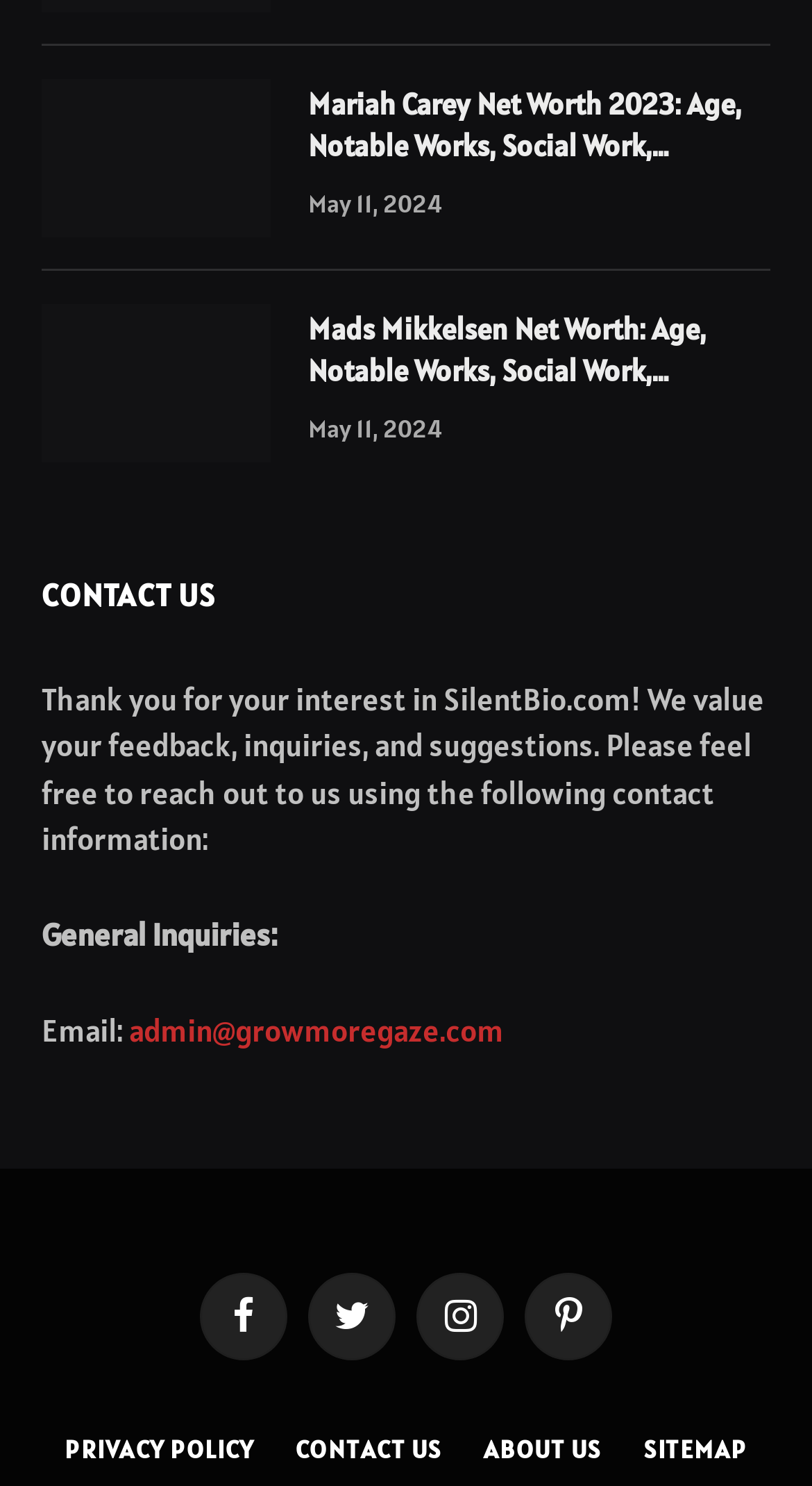Based on the element description, predict the bounding box coordinates (top-left x, top-left y, bottom-right x, bottom-right y) for the UI element in the screenshot: Pinterest

[0.646, 0.857, 0.754, 0.916]